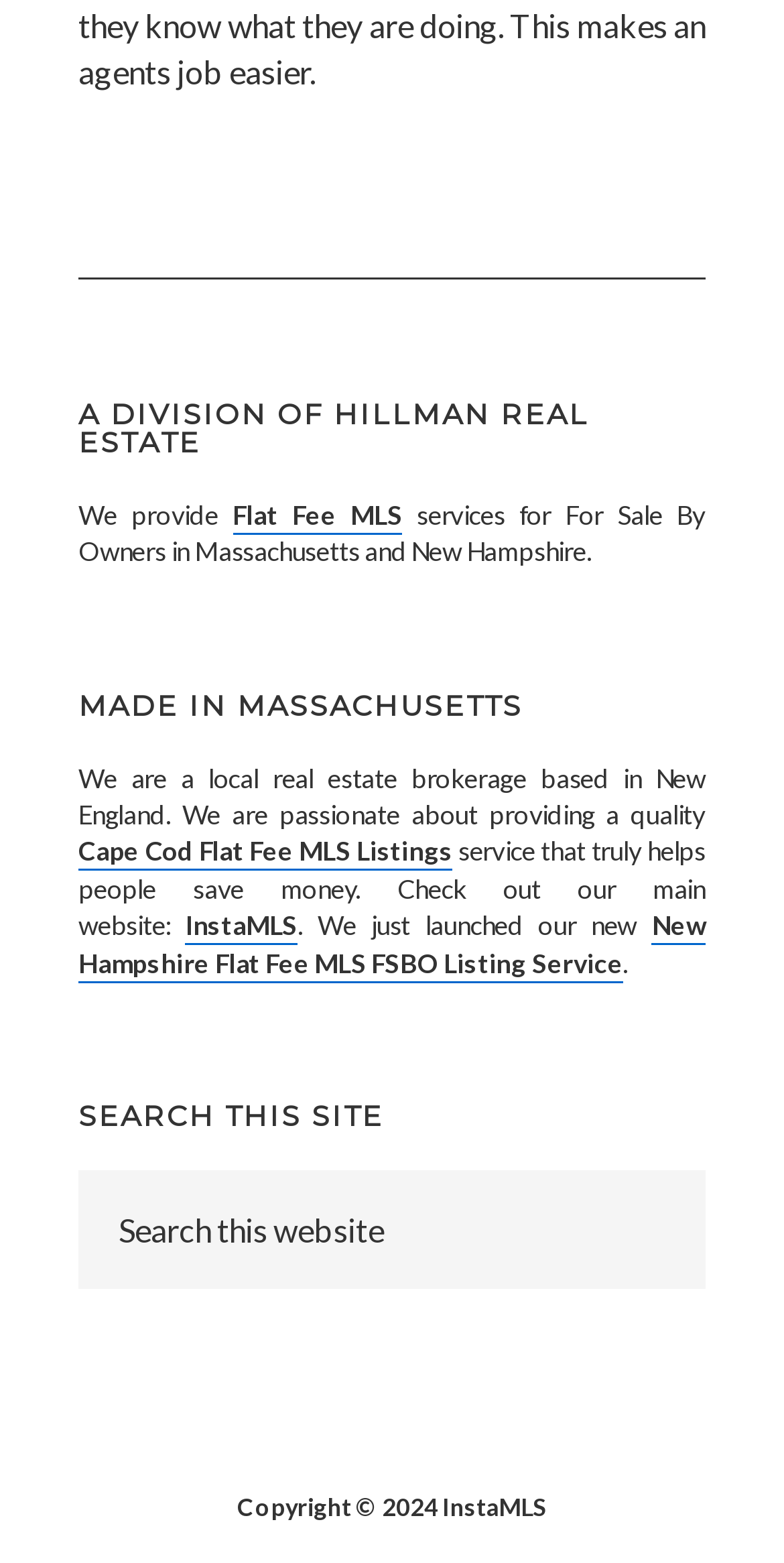What can be done in the search box? Based on the image, give a response in one word or a short phrase.

Search this website